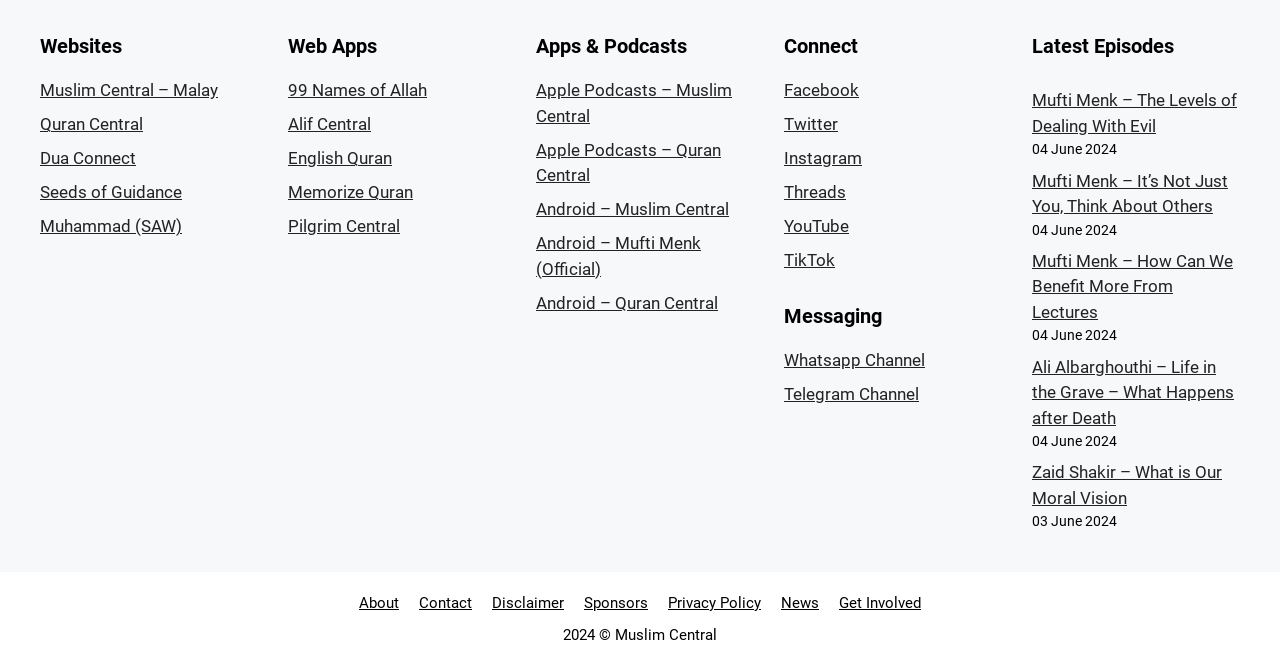Pinpoint the bounding box coordinates of the element you need to click to execute the following instruction: "Go to About page". The bounding box should be represented by four float numbers between 0 and 1, in the format [left, top, right, bottom].

[0.28, 0.891, 0.312, 0.917]